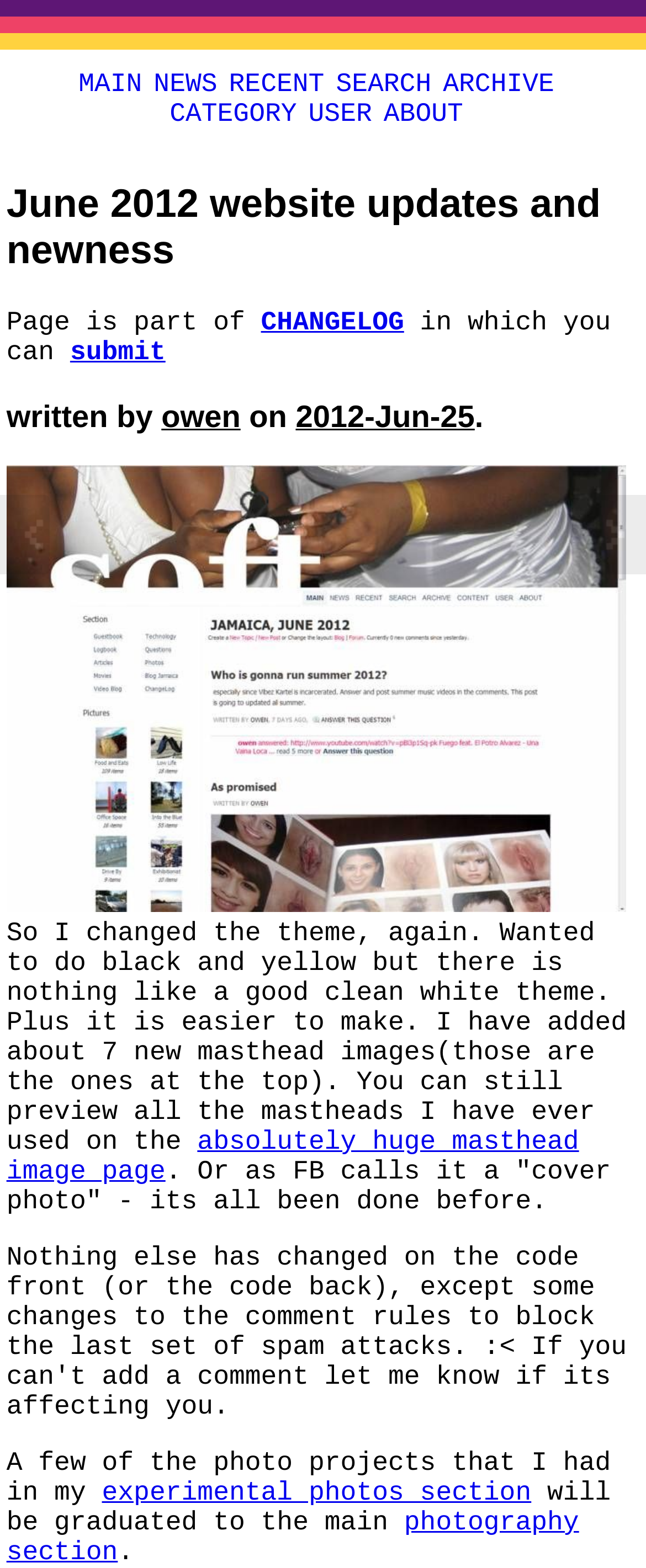Specify the bounding box coordinates for the region that must be clicked to perform the given instruction: "click the permalink".

None